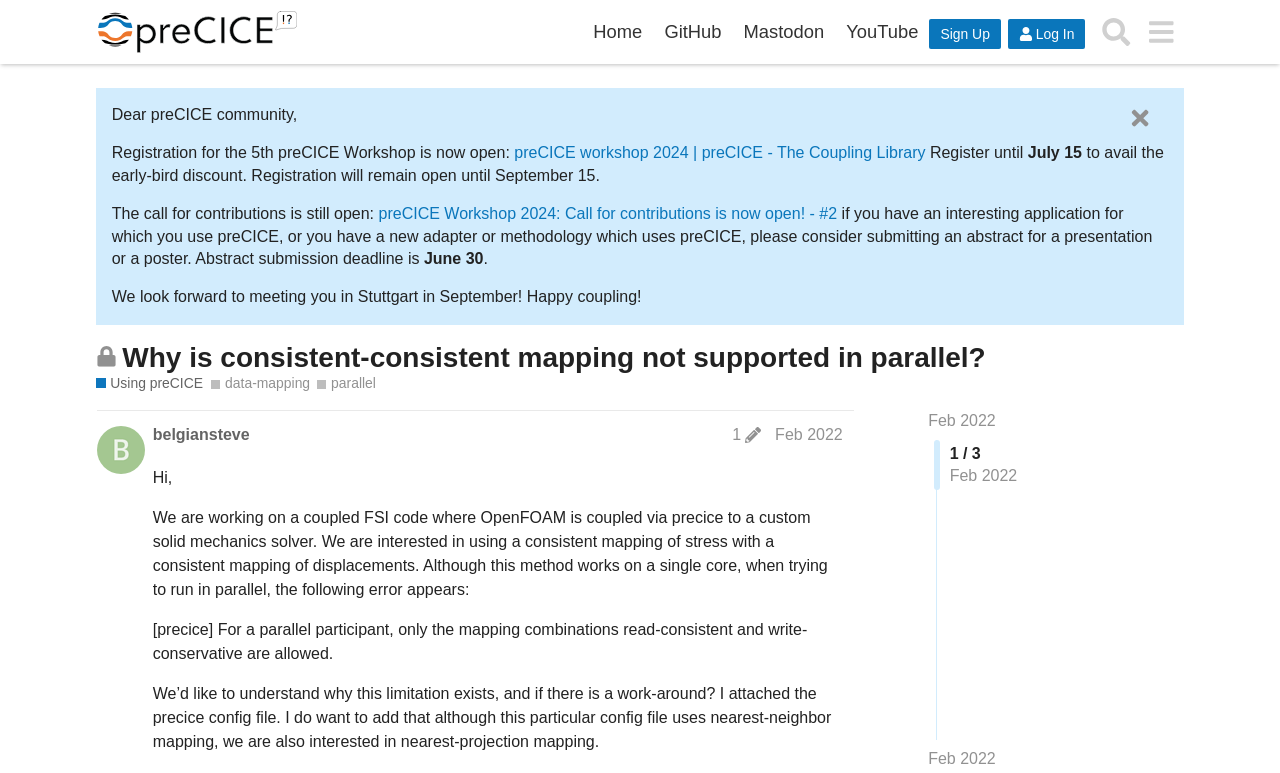What is the name of the forum?
Using the image as a reference, answer the question in detail.

I determined the answer by looking at the header section of the webpage, where I found a link with the text 'preCICE Forum on Discourse'. This suggests that the webpage is part of a forum with this name.